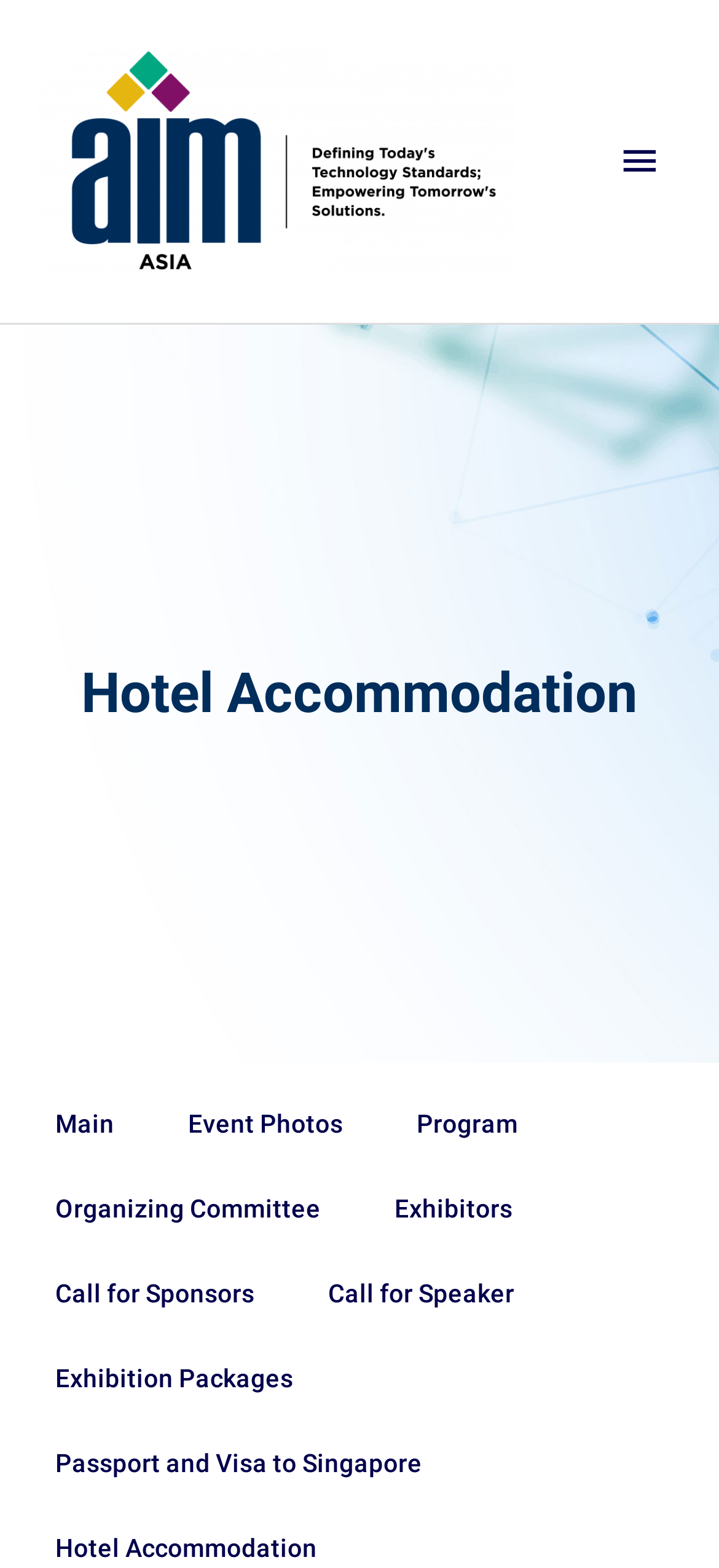Identify the bounding box coordinates of the element that should be clicked to fulfill this task: "Open the main menu". The coordinates should be provided as four float numbers between 0 and 1, i.e., [left, top, right, bottom].

[0.83, 0.074, 0.949, 0.132]